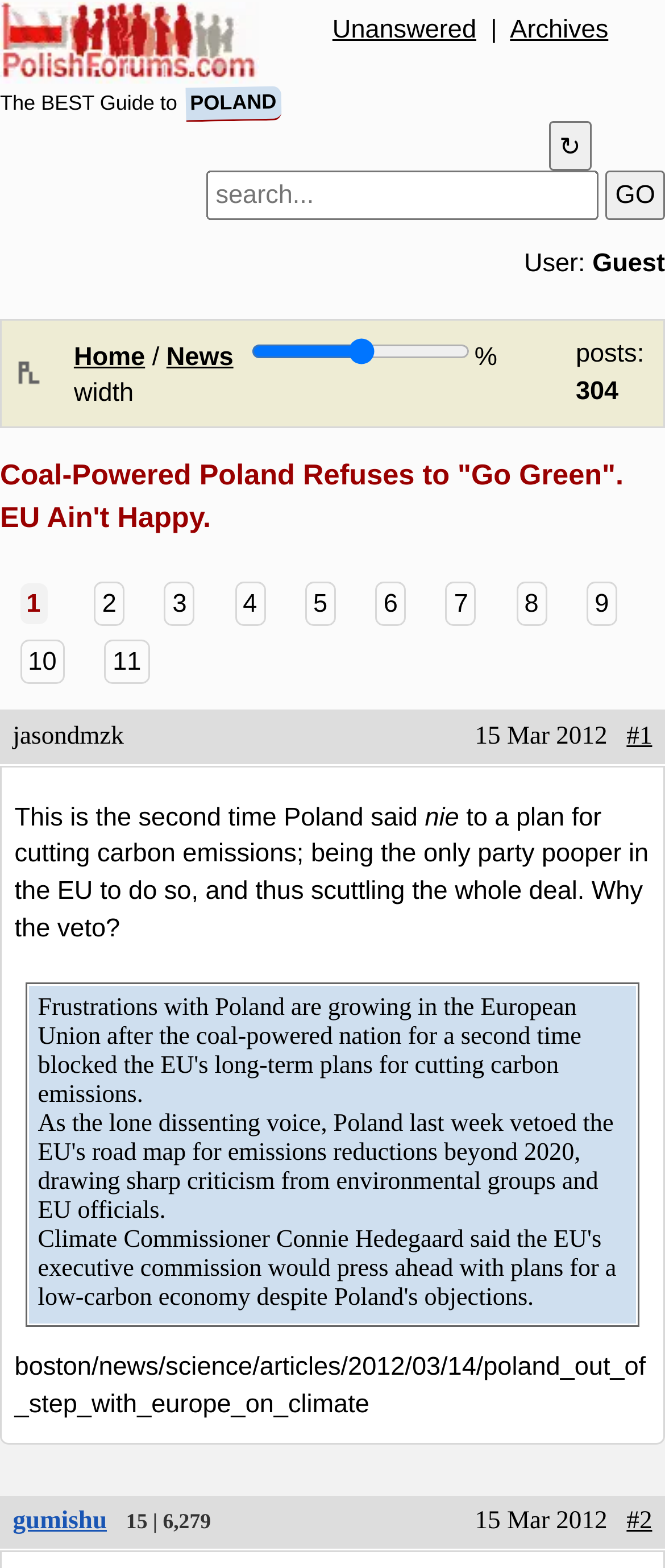Identify and provide the bounding box for the element described by: "Unanswered".

[0.5, 0.01, 0.716, 0.028]